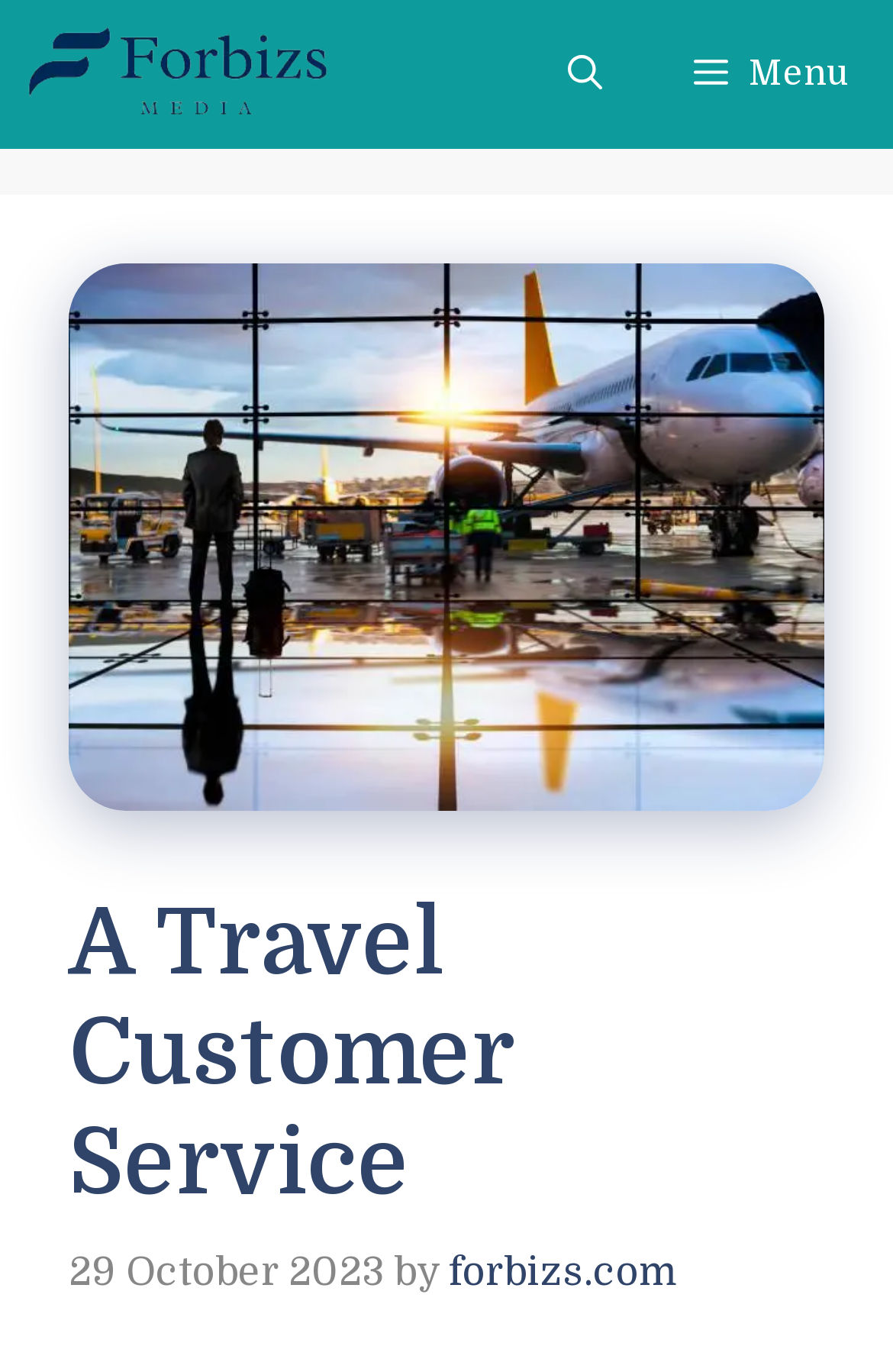Please determine the bounding box coordinates, formatted as (top-left x, top-left y, bottom-right x, bottom-right y), with all values as floating point numbers between 0 and 1. Identify the bounding box of the region described as: aria-label="Open search"

[0.585, 0.0, 0.726, 0.109]